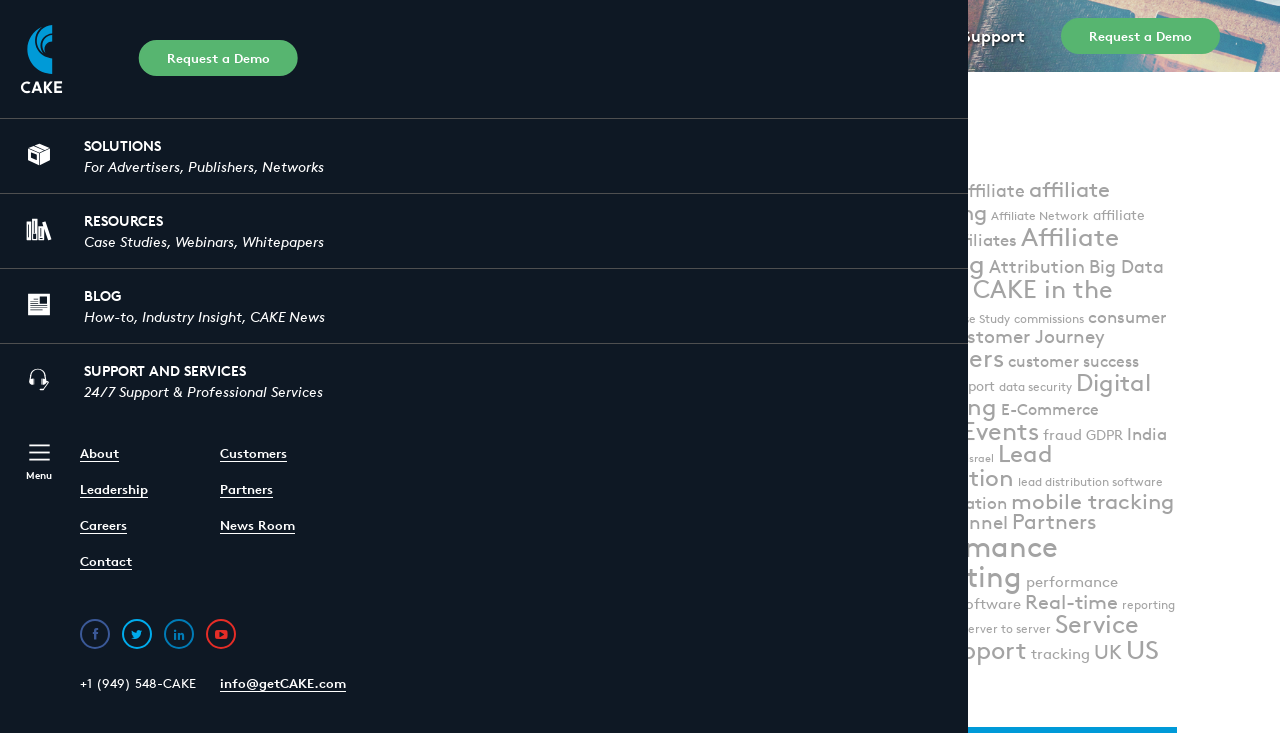Identify the bounding box coordinates for the UI element mentioned here: "Request a Demo". Provide the coordinates as four float values between 0 and 1, i.e., [left, top, right, bottom].

[0.108, 0.055, 0.233, 0.104]